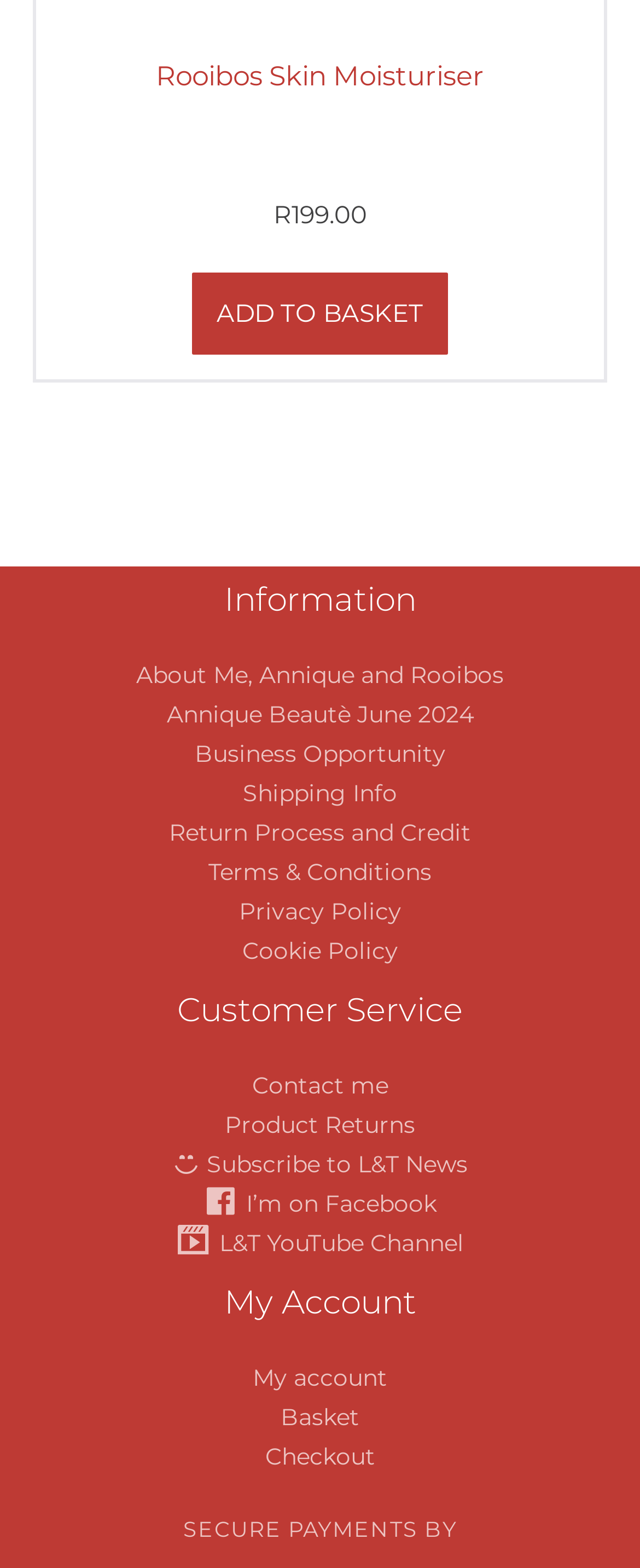Please indicate the bounding box coordinates of the element's region to be clicked to achieve the instruction: "Learn about Annique and Rooibos". Provide the coordinates as four float numbers between 0 and 1, i.e., [left, top, right, bottom].

[0.213, 0.421, 0.787, 0.44]